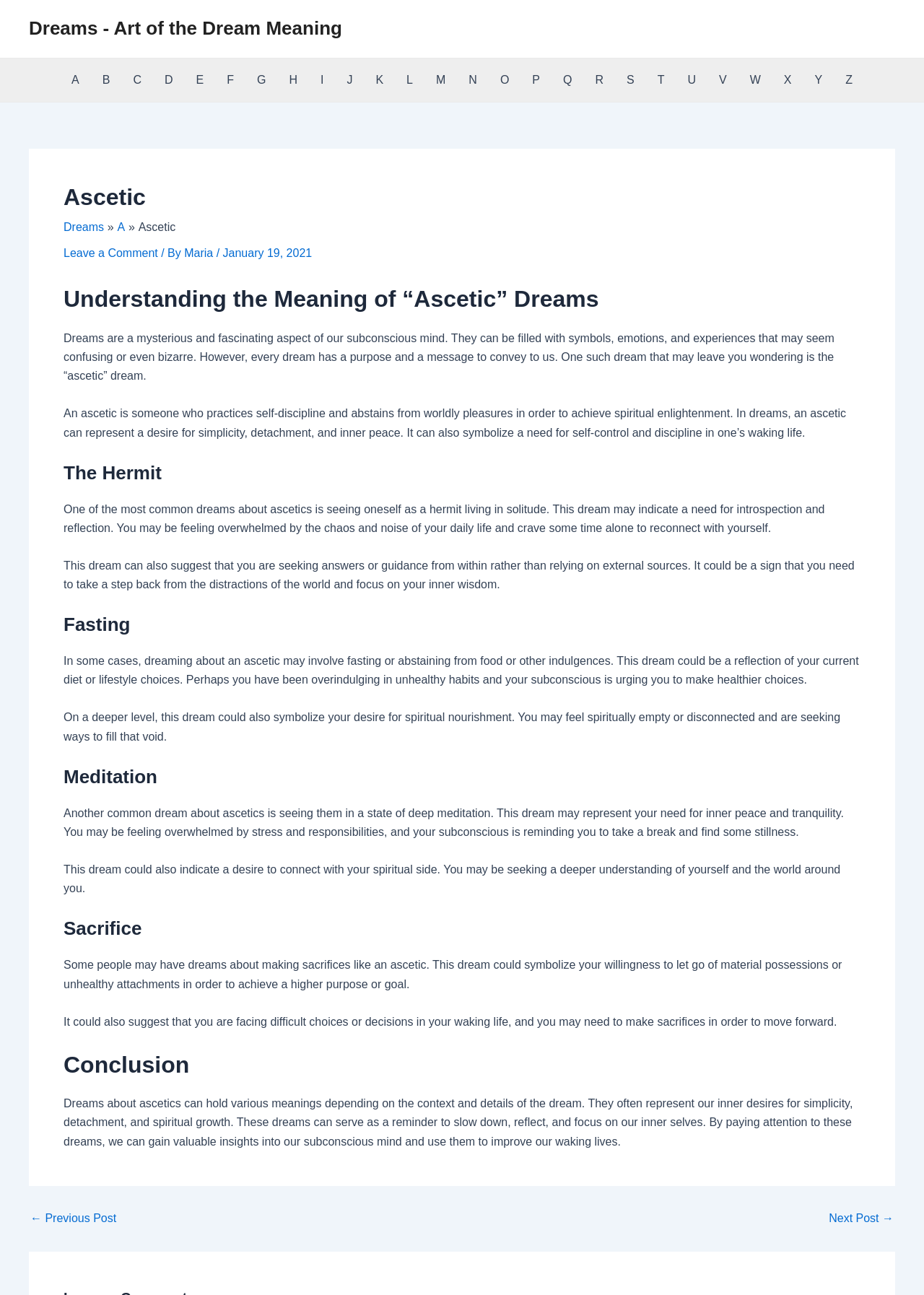Please find the bounding box coordinates of the section that needs to be clicked to achieve this instruction: "Click on the 'A' link in the site navigation".

[0.065, 0.045, 0.098, 0.079]